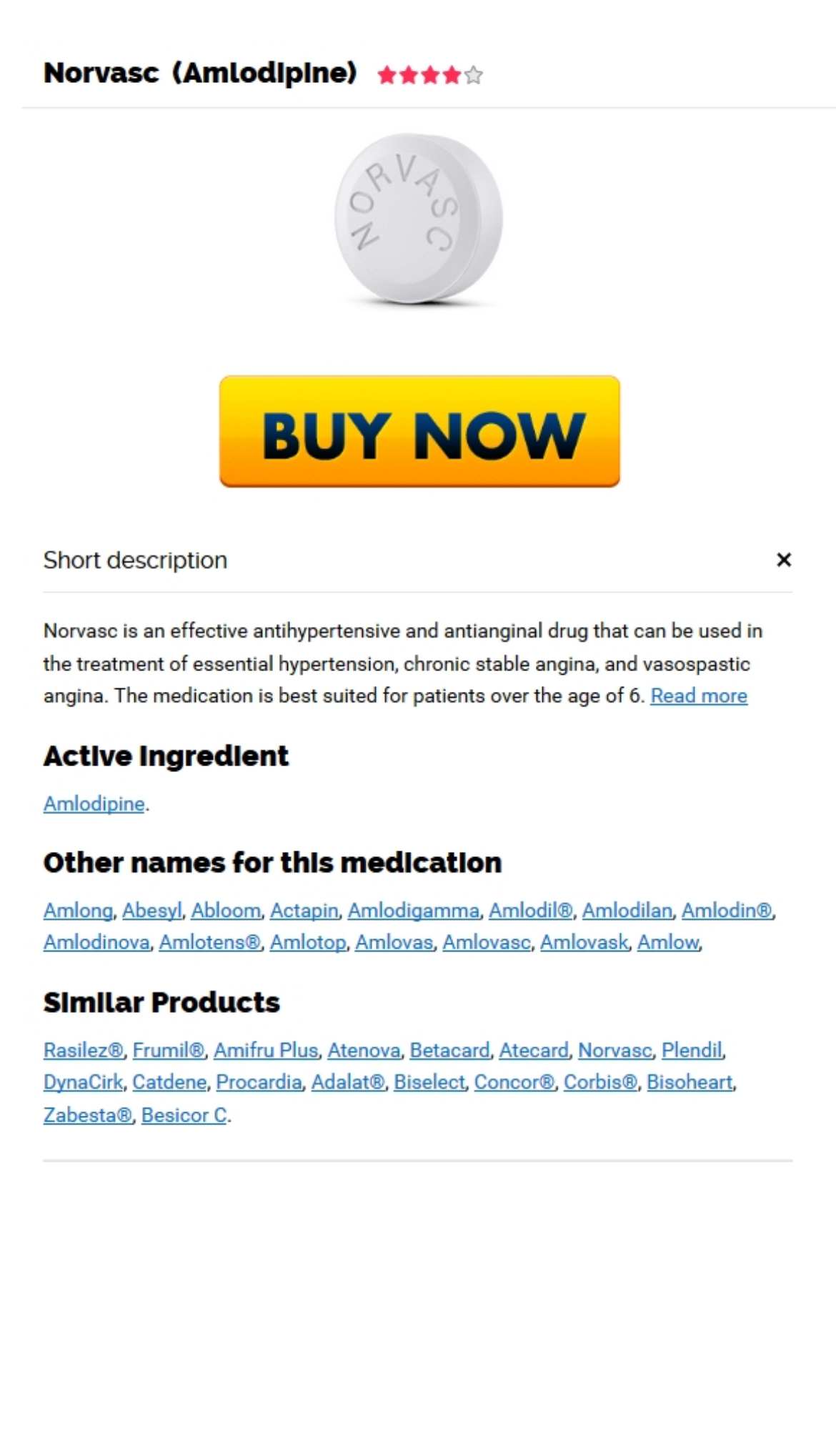Please locate the UI element described by "alt="Julien Harlaut Photographie"" and provide its bounding box coordinates.

[0.077, 0.0, 0.585, 0.096]